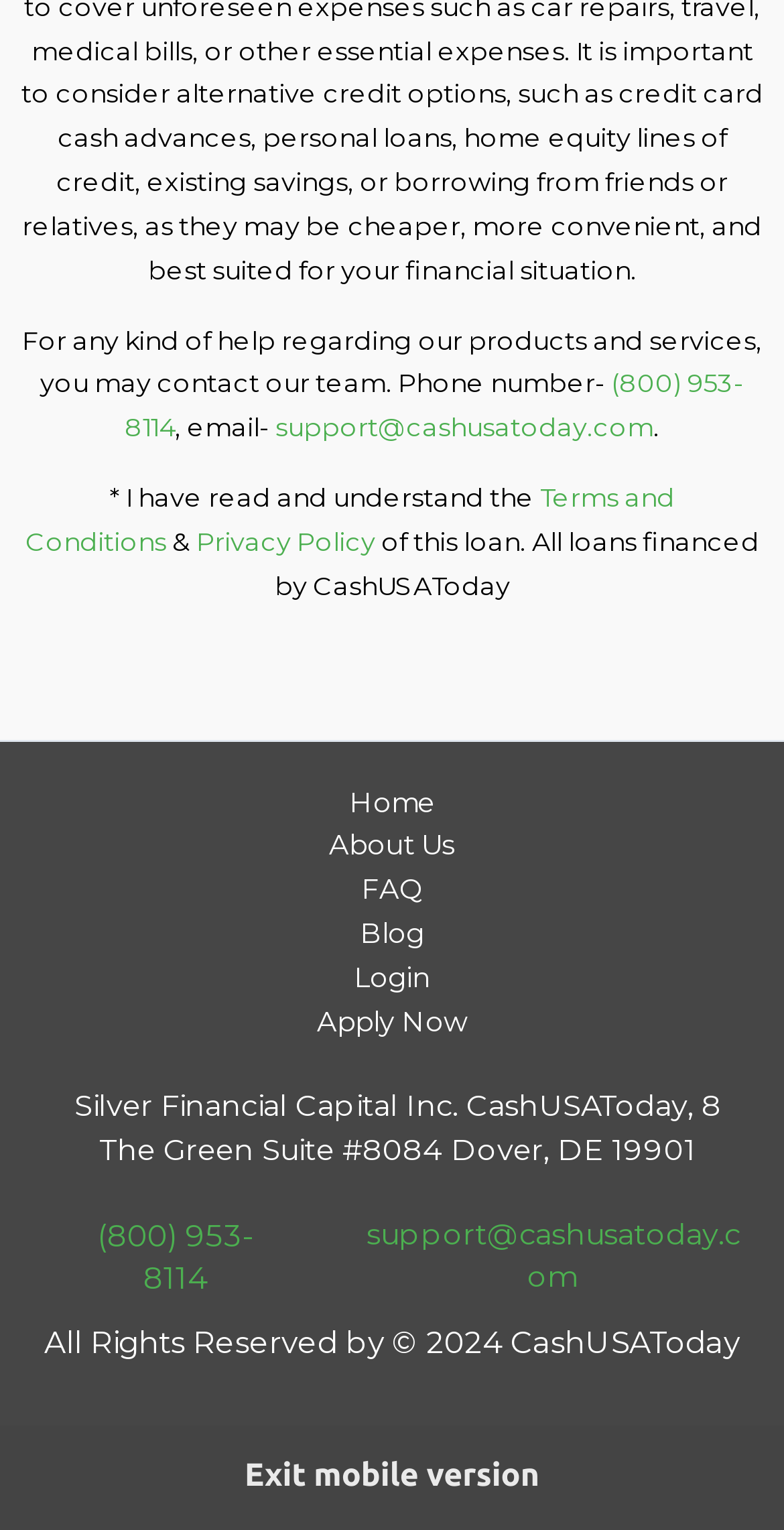Please answer the following question using a single word or phrase: What is the company name and address?

Silver Financial Capital Inc. CashUSAToday, 8 The Green Suite #8084 Dover, DE 19901